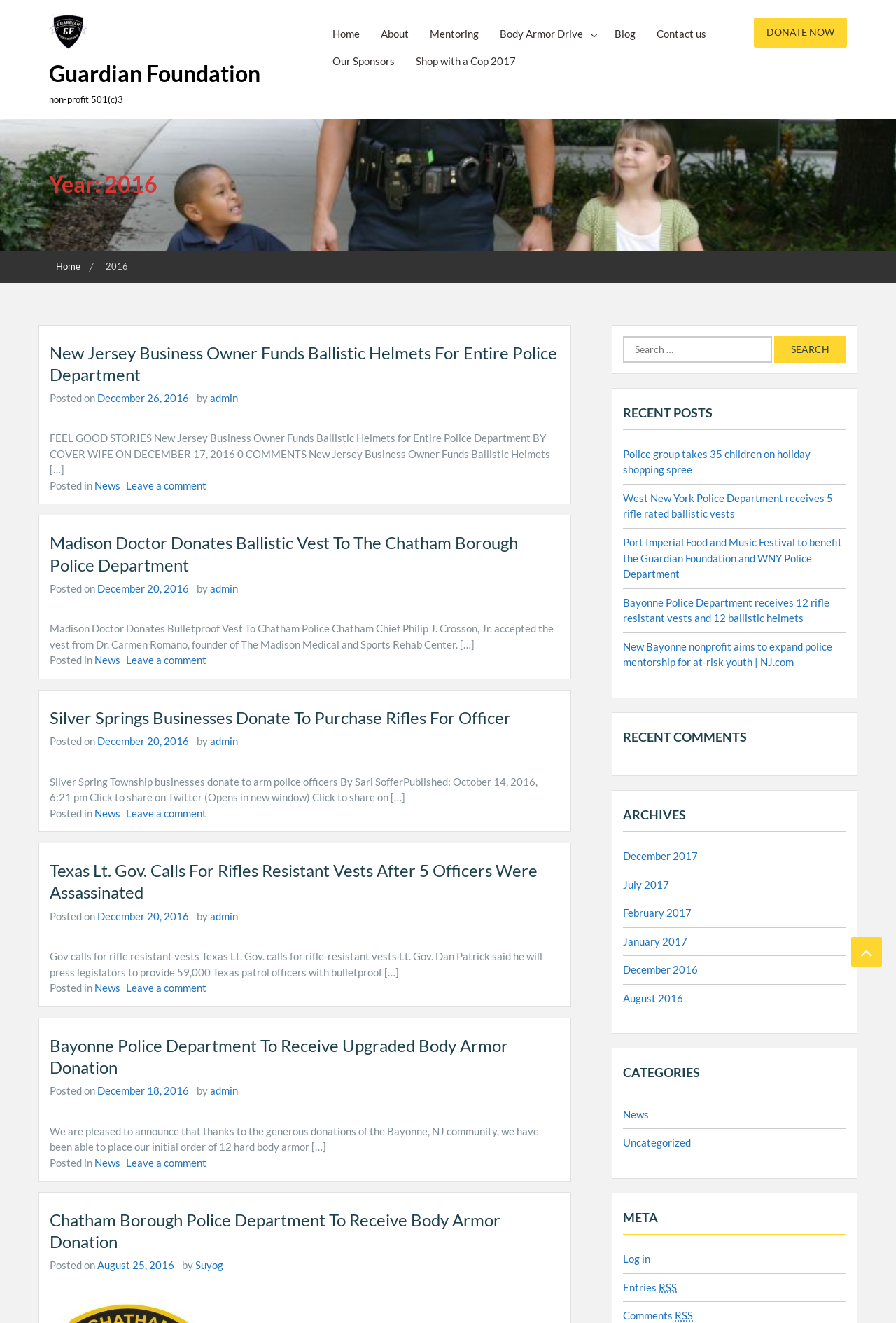Using the provided description: "Blog", find the bounding box coordinates of the corresponding UI element. The output should be four float numbers between 0 and 1, in the format [left, top, right, bottom].

[0.674, 0.015, 0.721, 0.036]